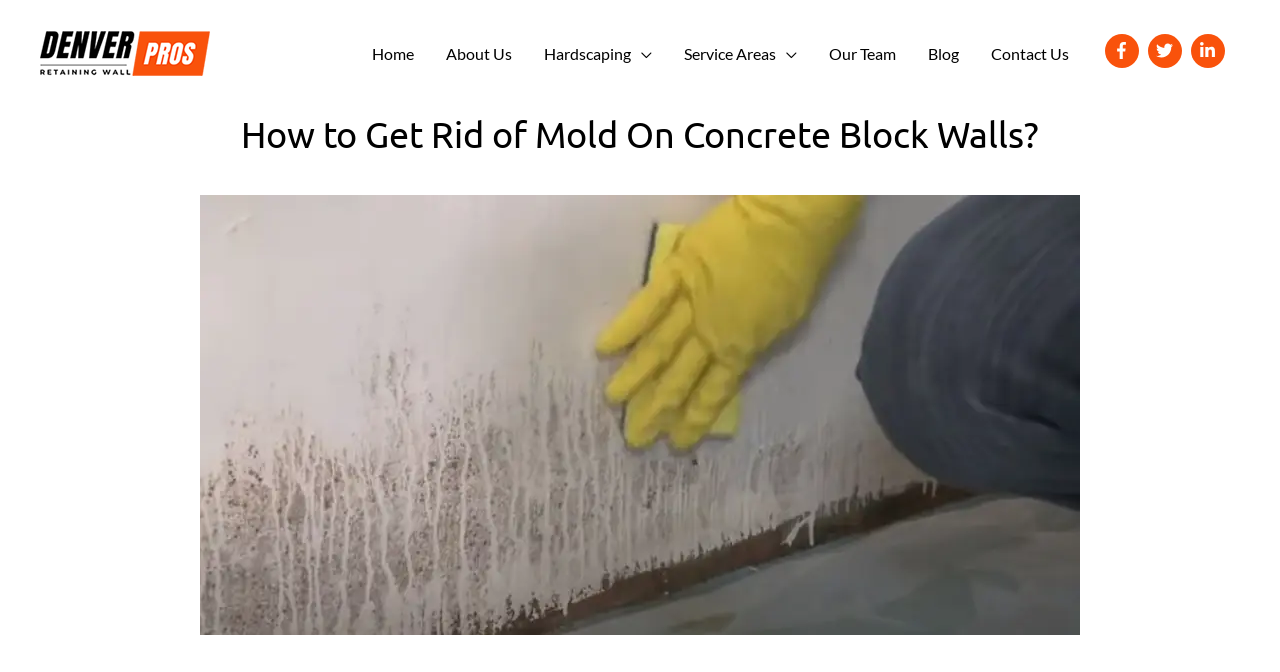Identify the bounding box coordinates of the specific part of the webpage to click to complete this instruction: "Click on the Home link".

[0.278, 0.028, 0.336, 0.132]